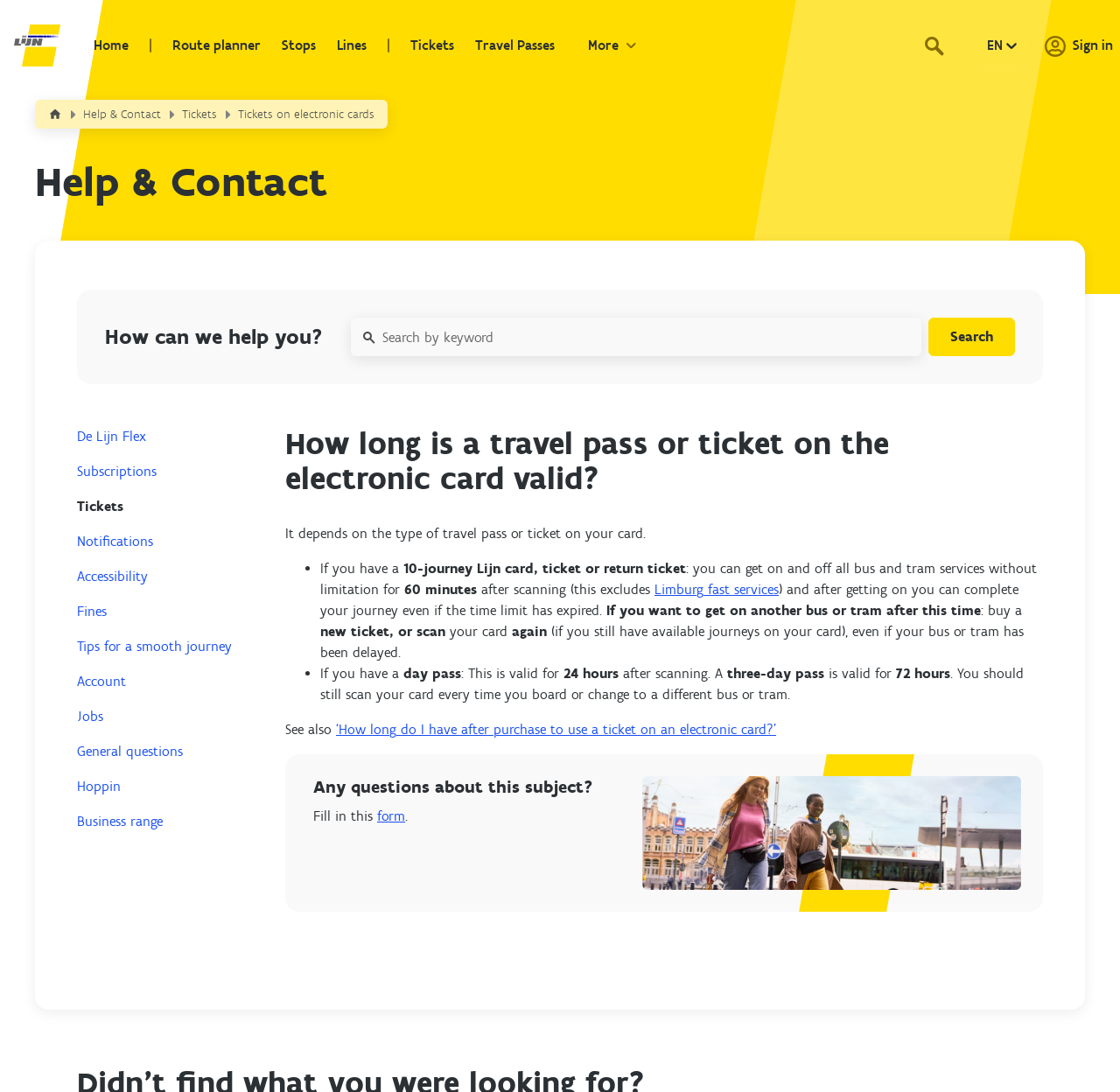Provide a single word or phrase to answer the given question: 
Where can you find more information about using a ticket on an electronic card?

See also section